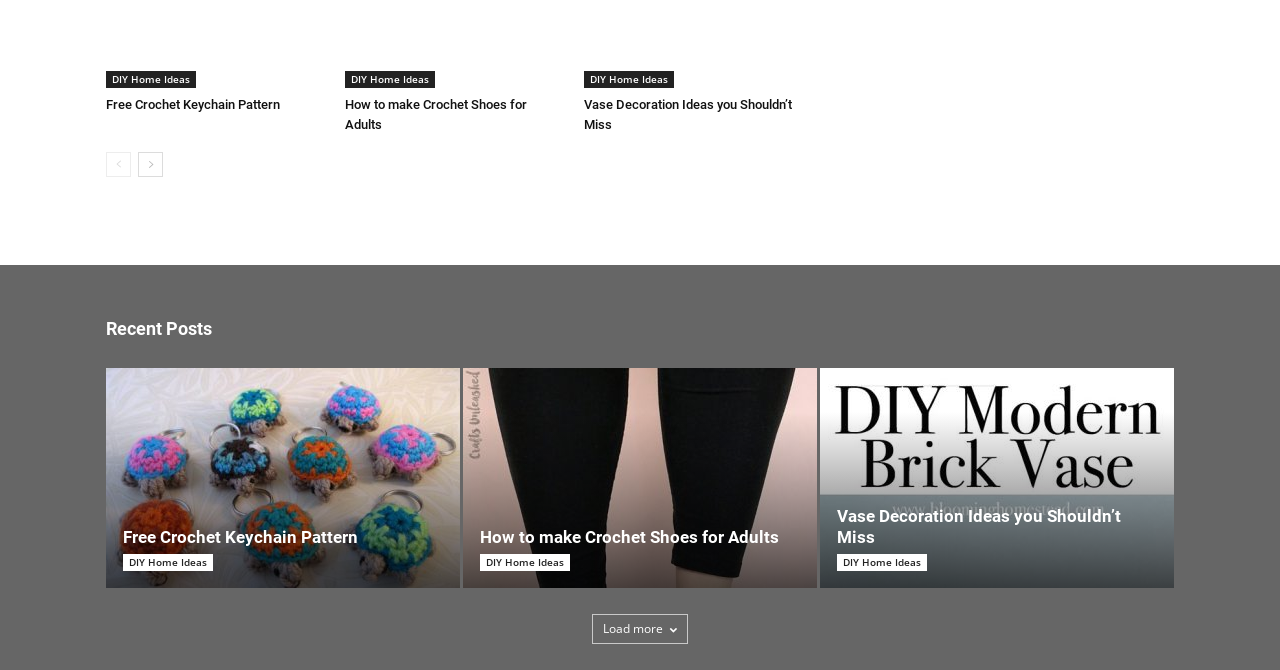Using the provided element description "DIY Home Ideas", determine the bounding box coordinates of the UI element.

[0.654, 0.827, 0.724, 0.852]